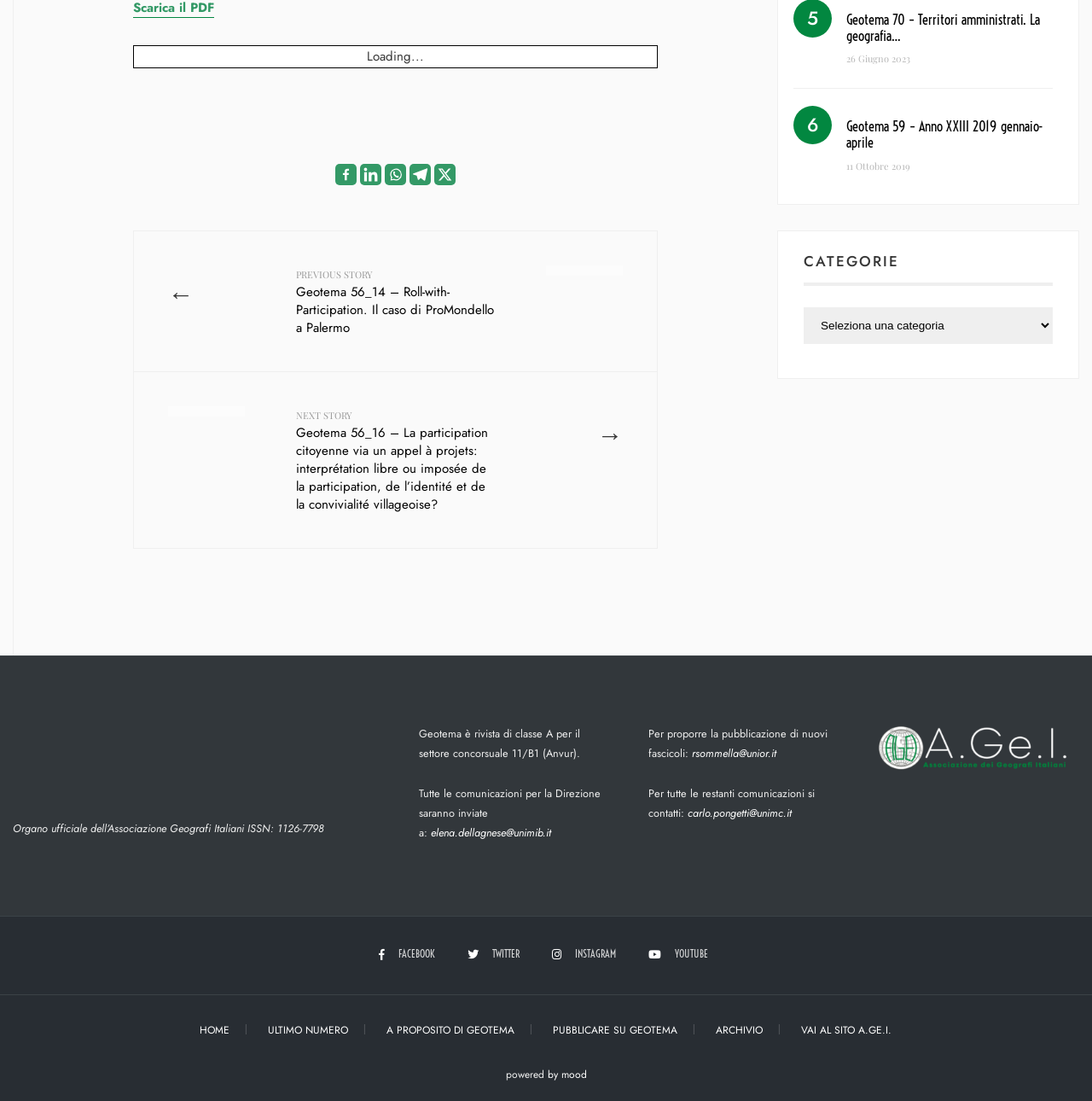Please provide the bounding box coordinates for the element that needs to be clicked to perform the instruction: "Click on Facebook". The coordinates must consist of four float numbers between 0 and 1, formatted as [left, top, right, bottom].

[0.307, 0.149, 0.327, 0.168]